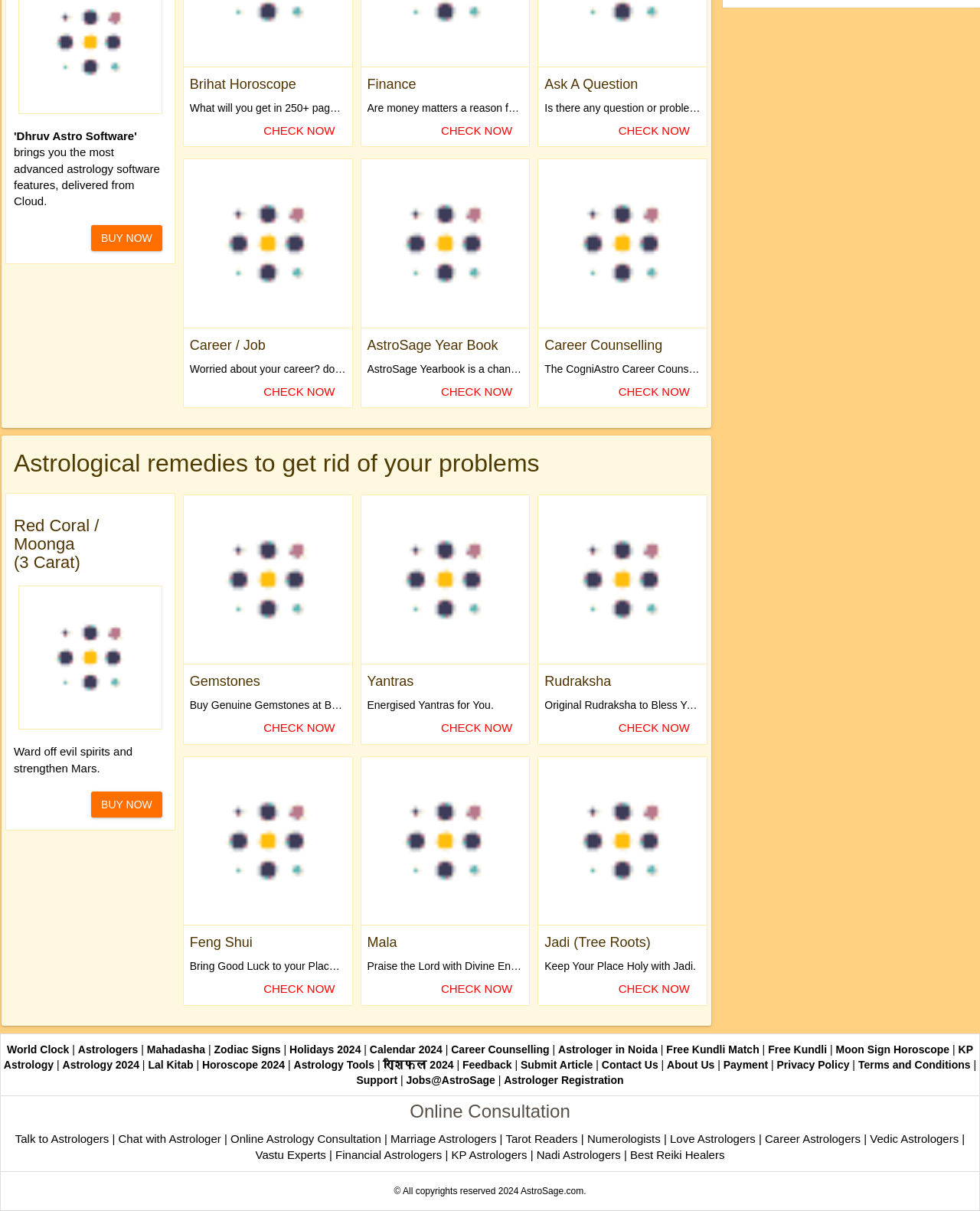Identify the bounding box coordinates of the clickable region required to complete the instruction: "Buy astrology software". The coordinates should be given as four float numbers within the range of 0 and 1, i.e., [left, top, right, bottom].

[0.093, 0.186, 0.165, 0.207]